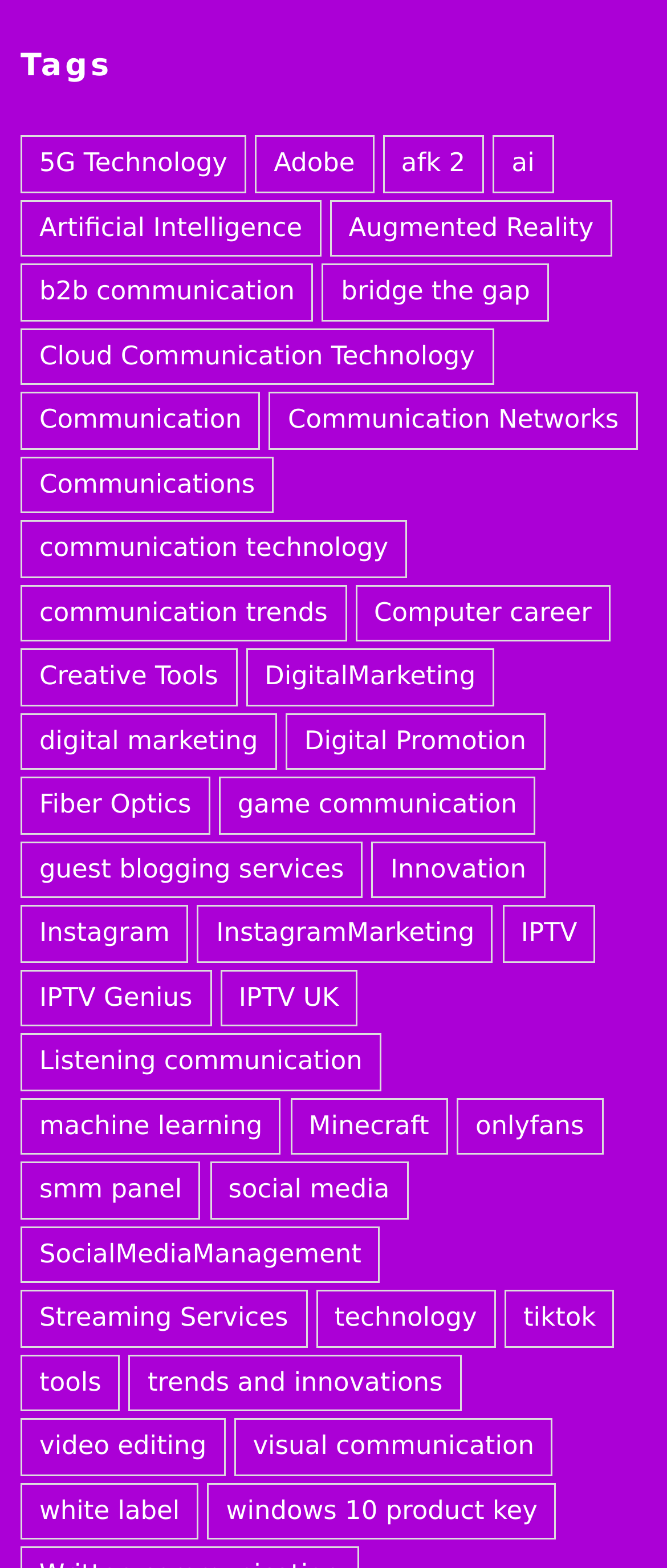Please give a short response to the question using one word or a phrase:
How many items are under the 'Communication' tag?

4 items